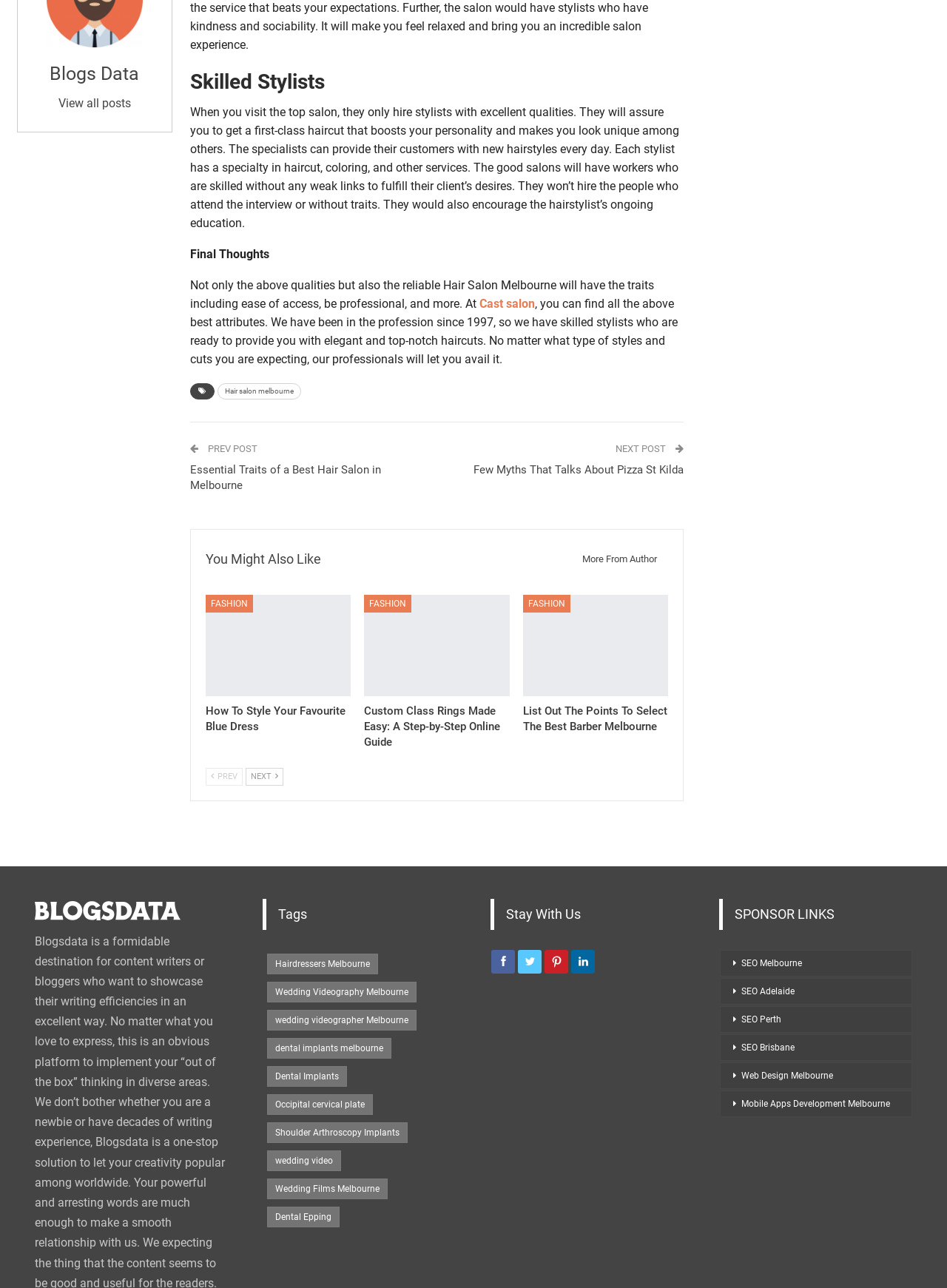Please specify the bounding box coordinates of the element that should be clicked to execute the given instruction: 'Visit 'Hair salon melbourne''. Ensure the coordinates are four float numbers between 0 and 1, expressed as [left, top, right, bottom].

[0.23, 0.298, 0.318, 0.31]